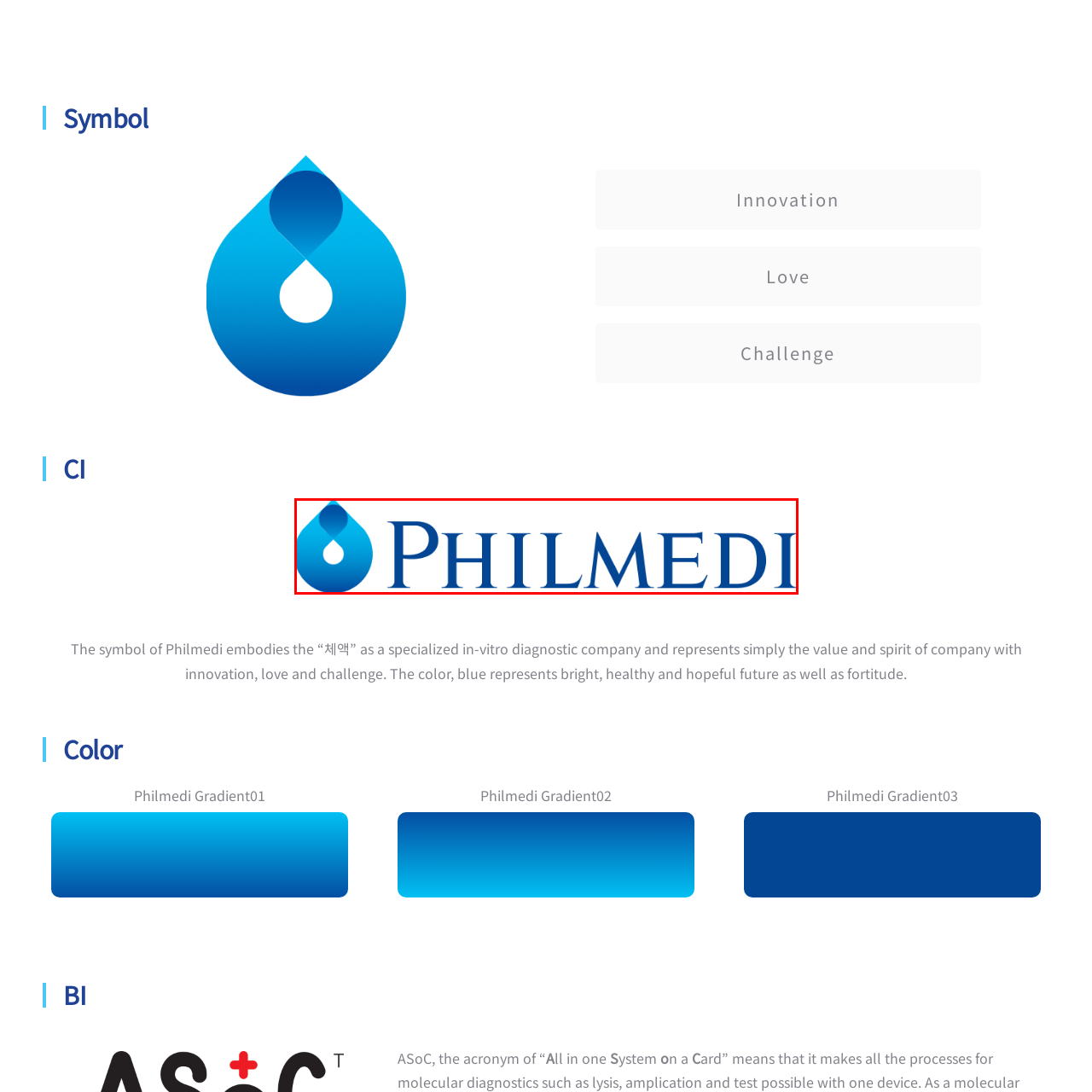Provide an in-depth description of the scene highlighted by the red boundary in the image.

The image features the logo of Philmedi, a specialized in-vitro diagnostic company. The design incorporates a fluid, drop-like shape, symbolizing the company's focus on diagnostics linked to bodily fluids. The color palette is a gradient of blue, embodying themes of brightness, health, and hope for the future, as well as resilience. 

The word "PHILMEDI" is displayed prominently in a modern, bold font, emphasizing the company's commitment to innovation, love, and challenge in the healthcare sector. This logo encapsulates the essence of Philmedi, representing its mission to provide advanced diagnostic solutions while conveying a sense of professionalism and care.